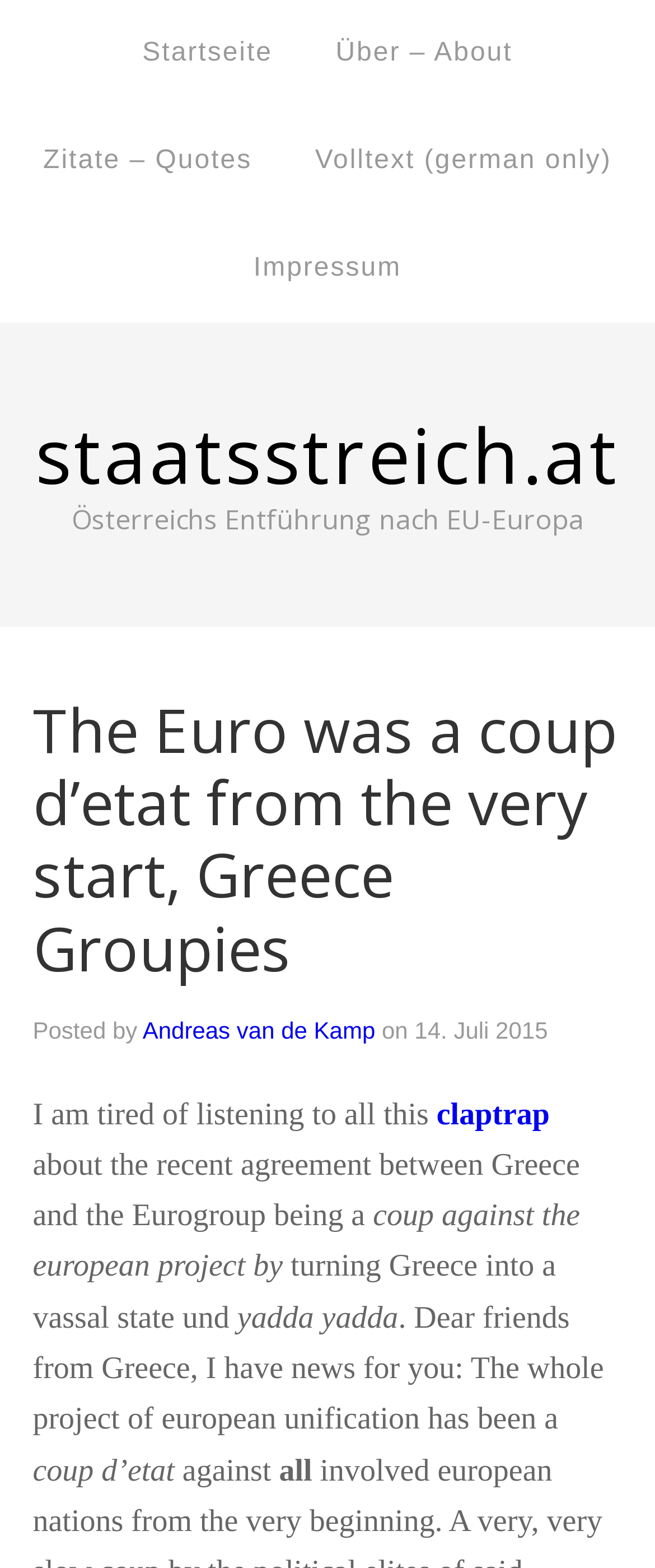What is the topic of the article?
Look at the image and answer the question using a single word or phrase.

The Euro and Greece